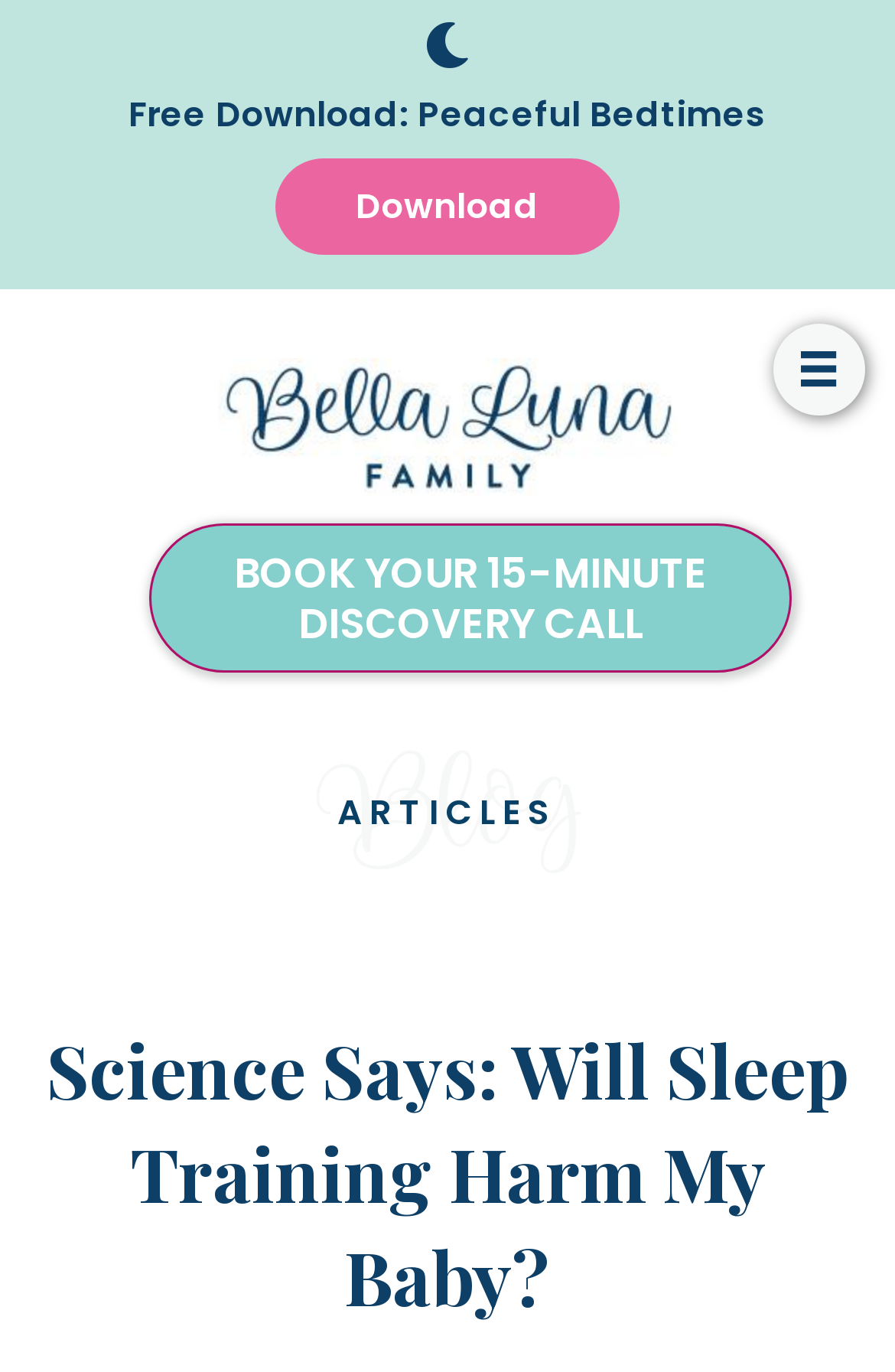What is the section title above the article?
Provide a concise answer using a single word or phrase based on the image.

ARTICLES